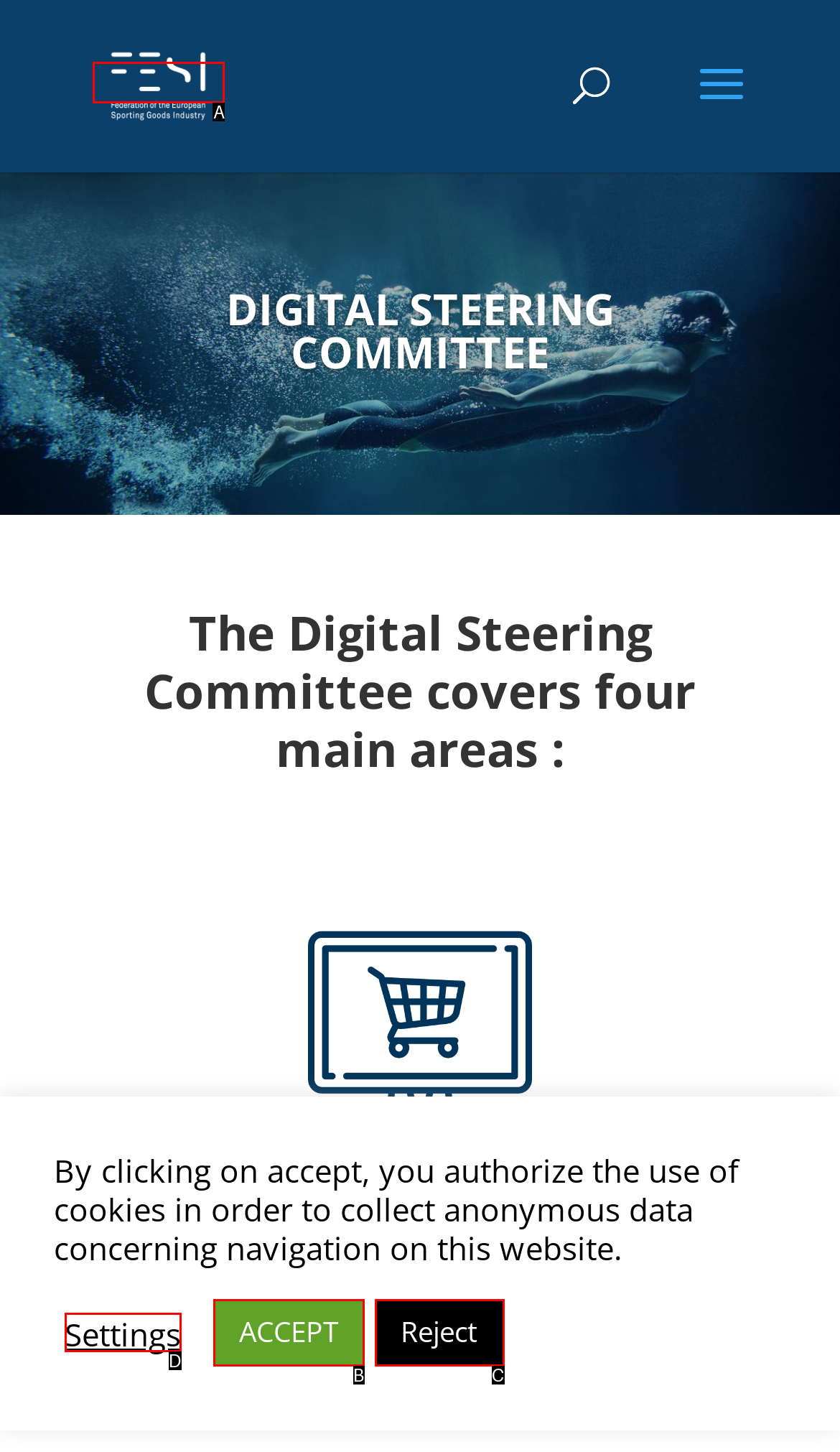Looking at the description: Settings, identify which option is the best match and respond directly with the letter of that option.

D